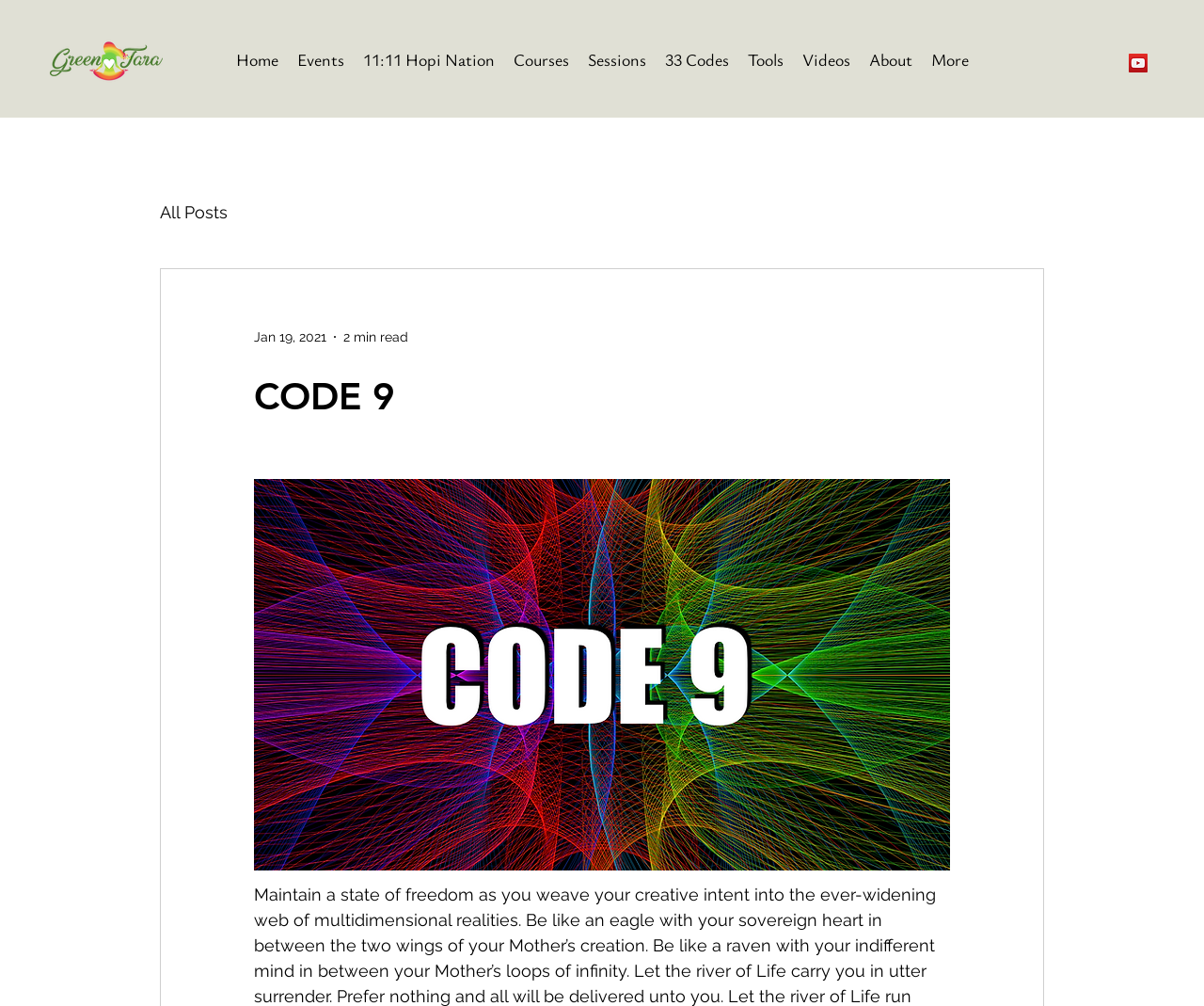Please pinpoint the bounding box coordinates for the region I should click to adhere to this instruction: "view all posts".

[0.133, 0.201, 0.189, 0.22]